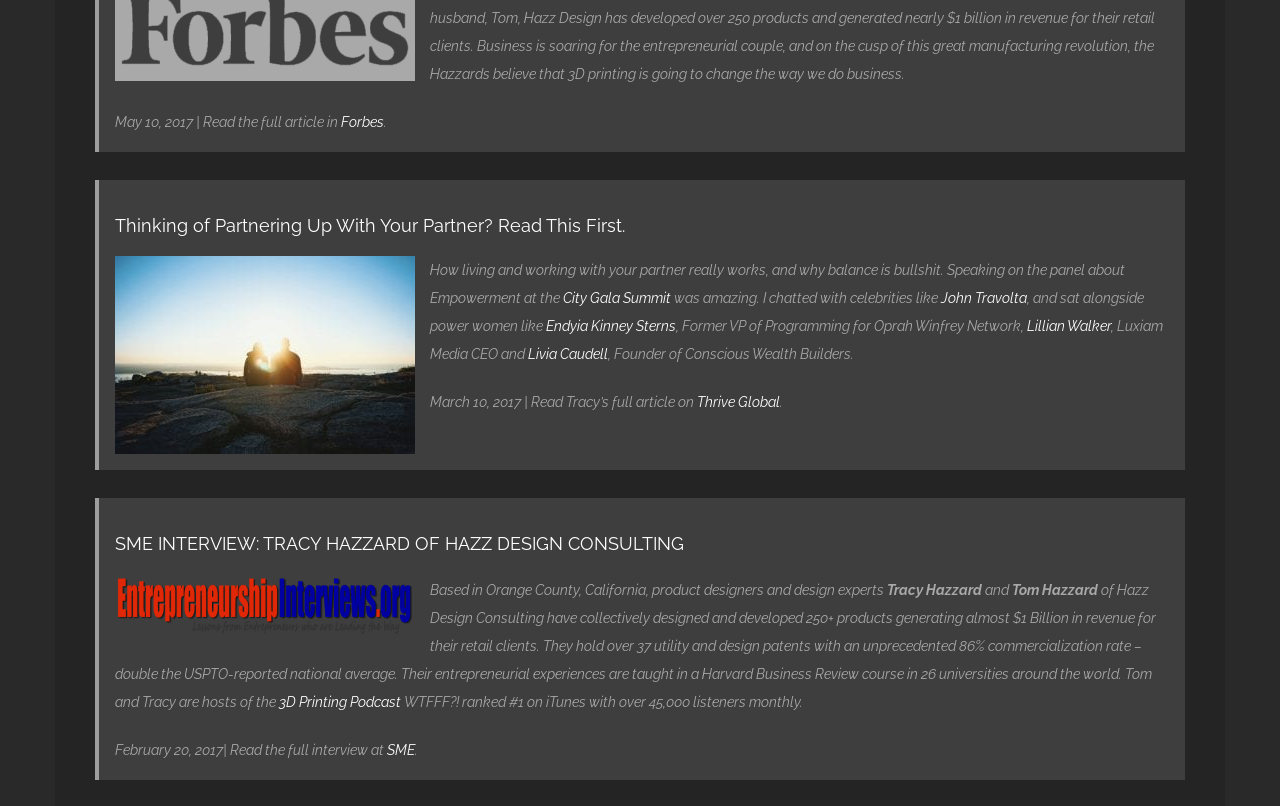How many articles are on this webpage?
Can you provide a detailed and comprehensive answer to the question?

I counted the number of blockquote elements, which typically contain articles, and found two instances. Each blockquote element contains a separate article, so I concluded that there are two articles on this webpage.